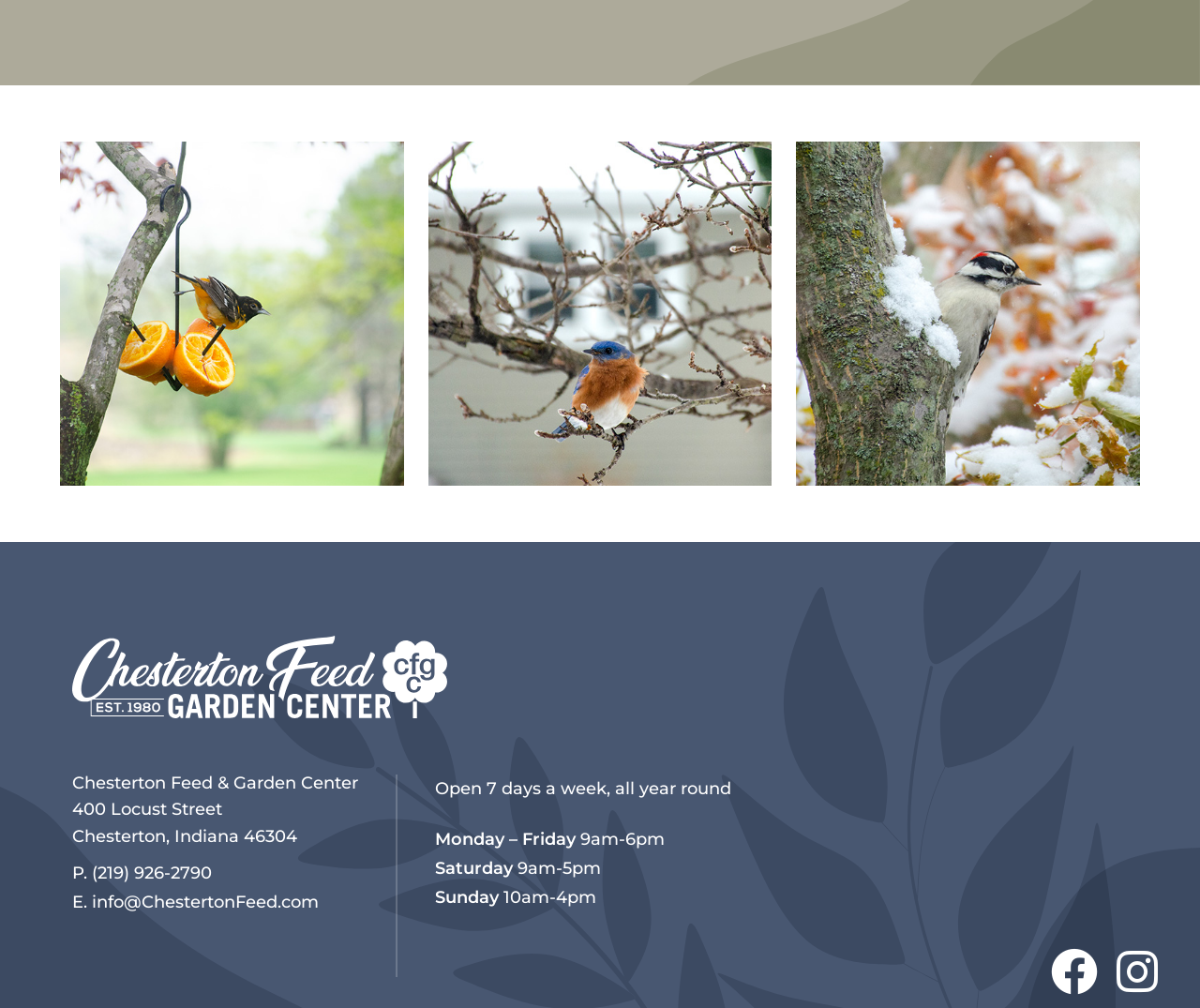Respond to the following question with a brief word or phrase:
How many social media links are there?

2